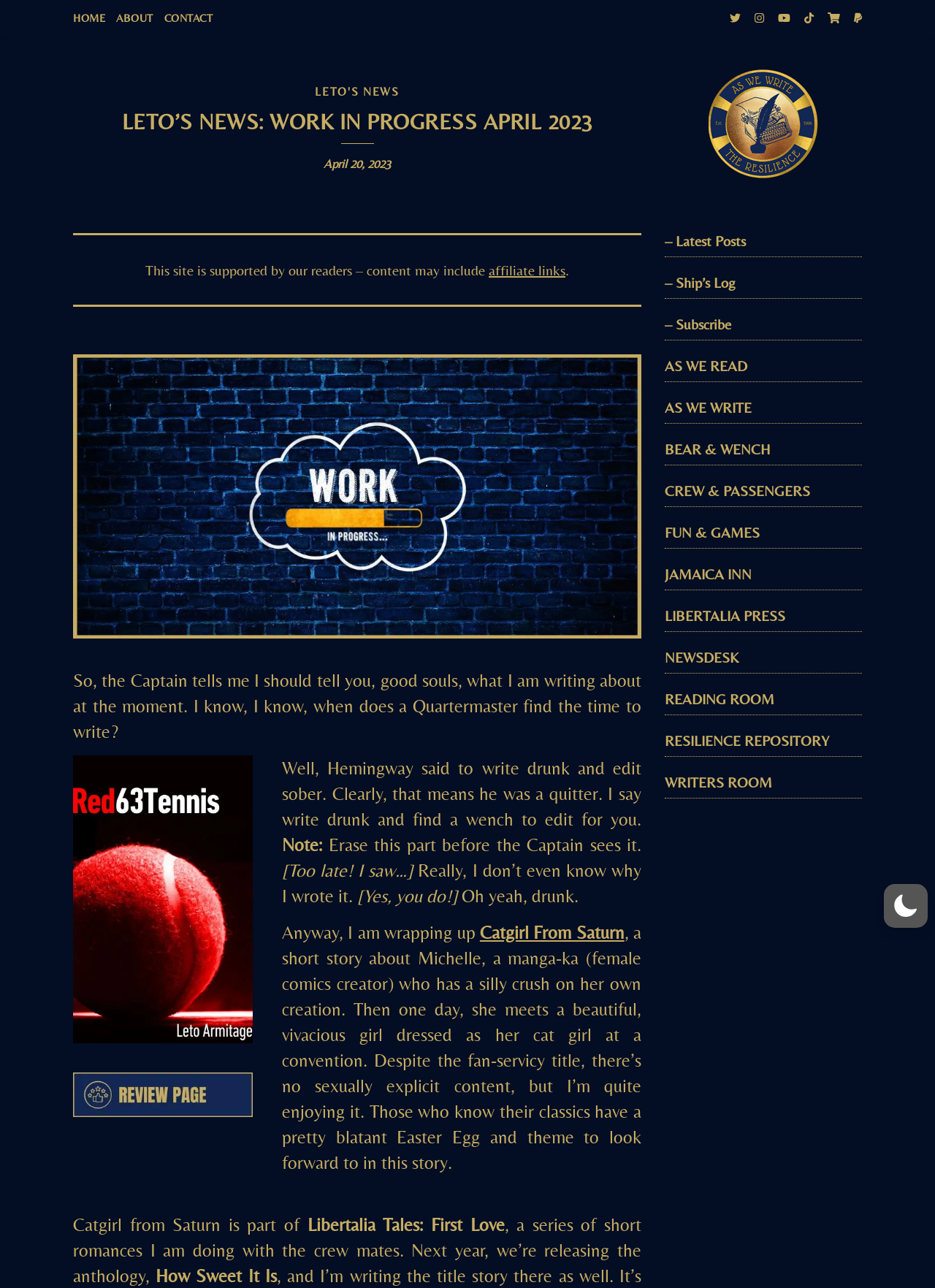Please determine the bounding box coordinates of the element to click in order to execute the following instruction: "Read the review page by clicking the button". The coordinates should be four float numbers between 0 and 1, specified as [left, top, right, bottom].

[0.078, 0.832, 0.27, 0.867]